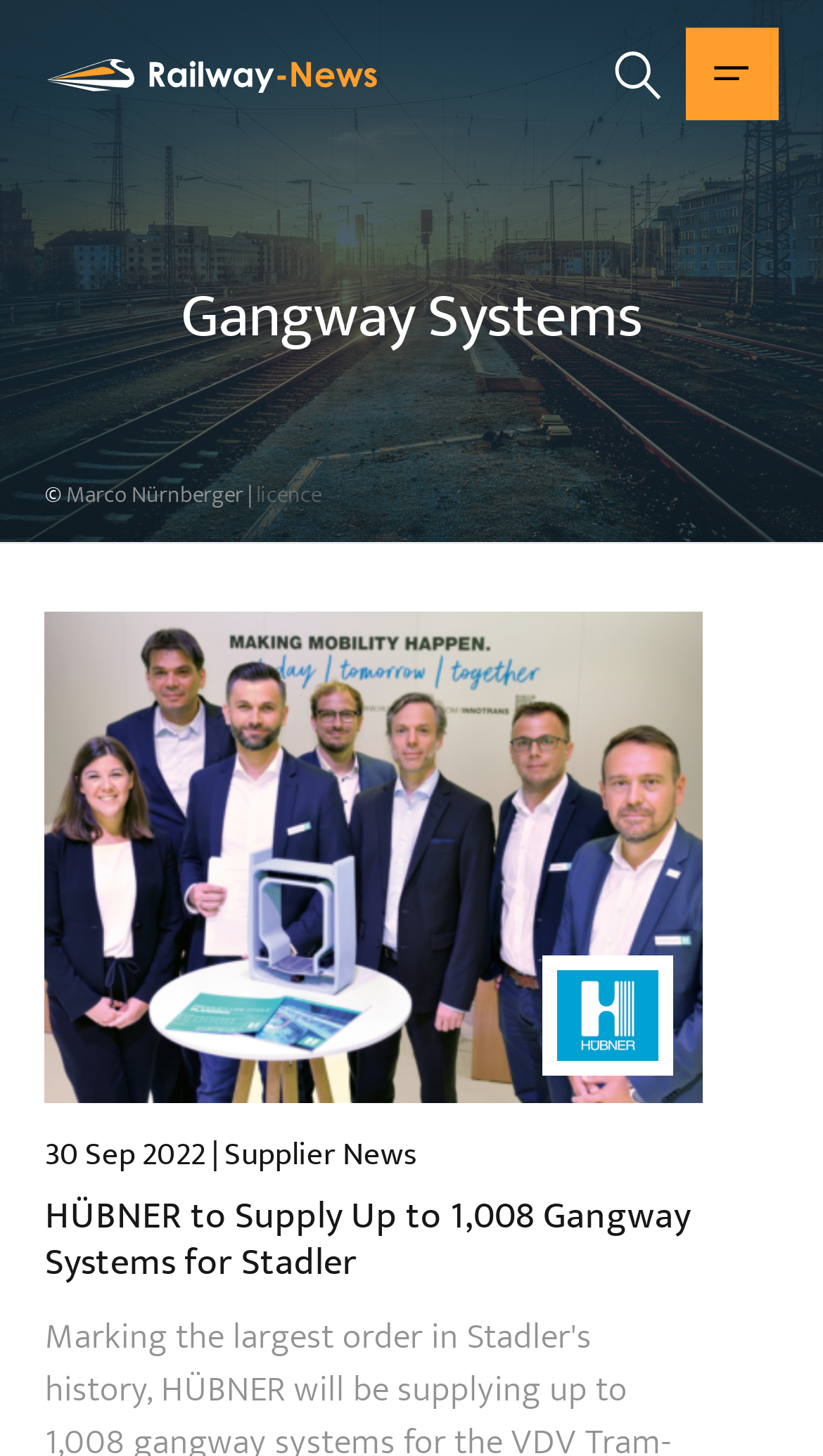Identify the bounding box of the HTML element described as: "Marco Nürnberger".

[0.081, 0.328, 0.296, 0.354]